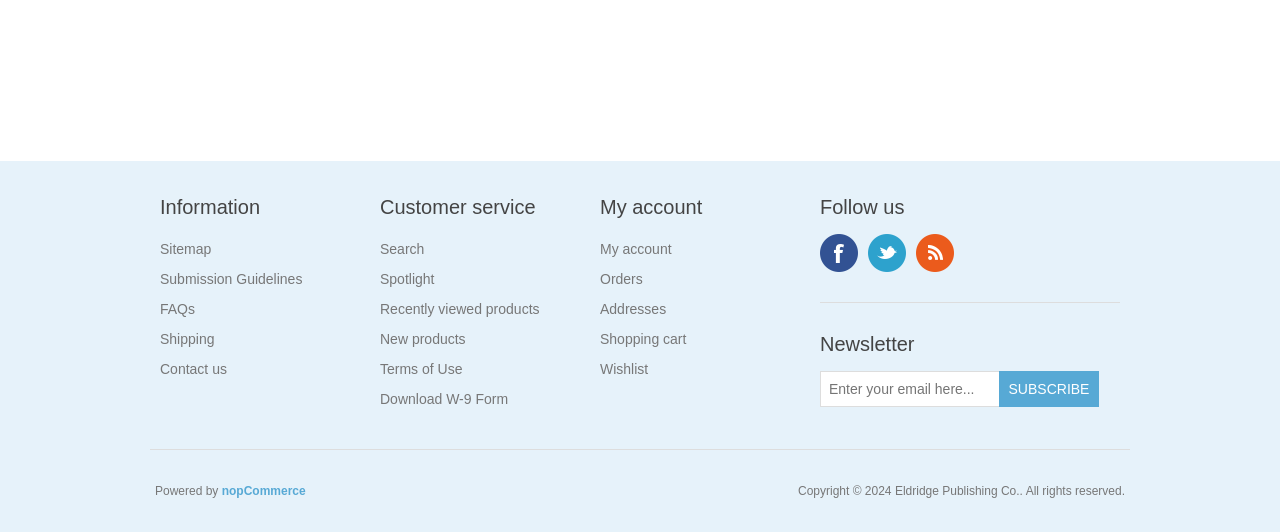What social media platforms can users follow the website on?
Provide a fully detailed and comprehensive answer to the question.

The website provides links to its social media profiles, including Facebook, Twitter, and RSS, allowing users to follow the website's updates and news on these platforms.